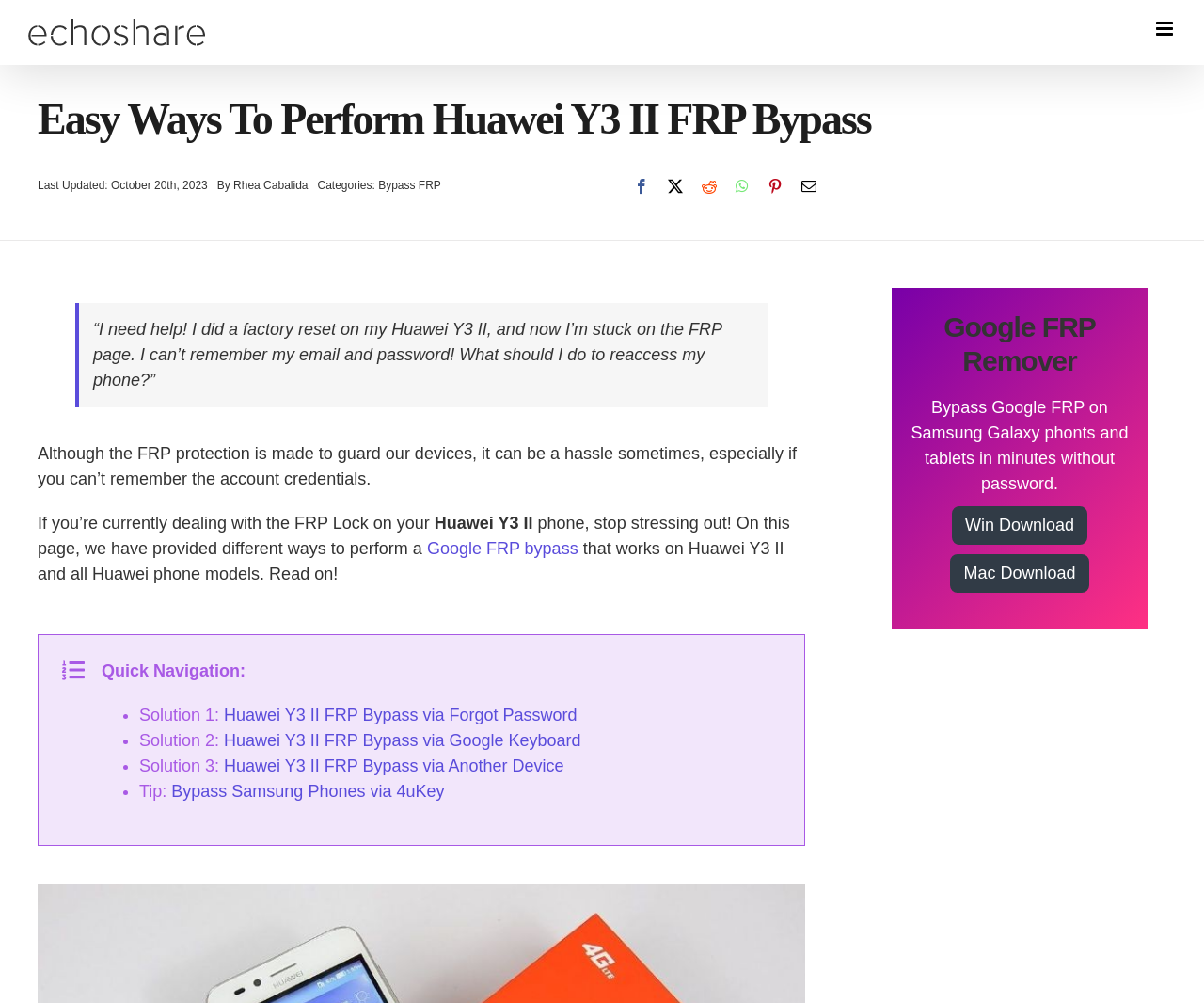How many solutions are provided on the webpage?
Kindly give a detailed and elaborate answer to the question.

The webpage provides three solutions to bypass the FRP lock on Huawei Y3 II phones, namely 'Huawei Y3 II FRP Bypass via Forgot Password', 'Huawei Y3 II FRP Bypass via Google Keyboard', and 'Huawei Y3 II FRP Bypass via Another Device'.